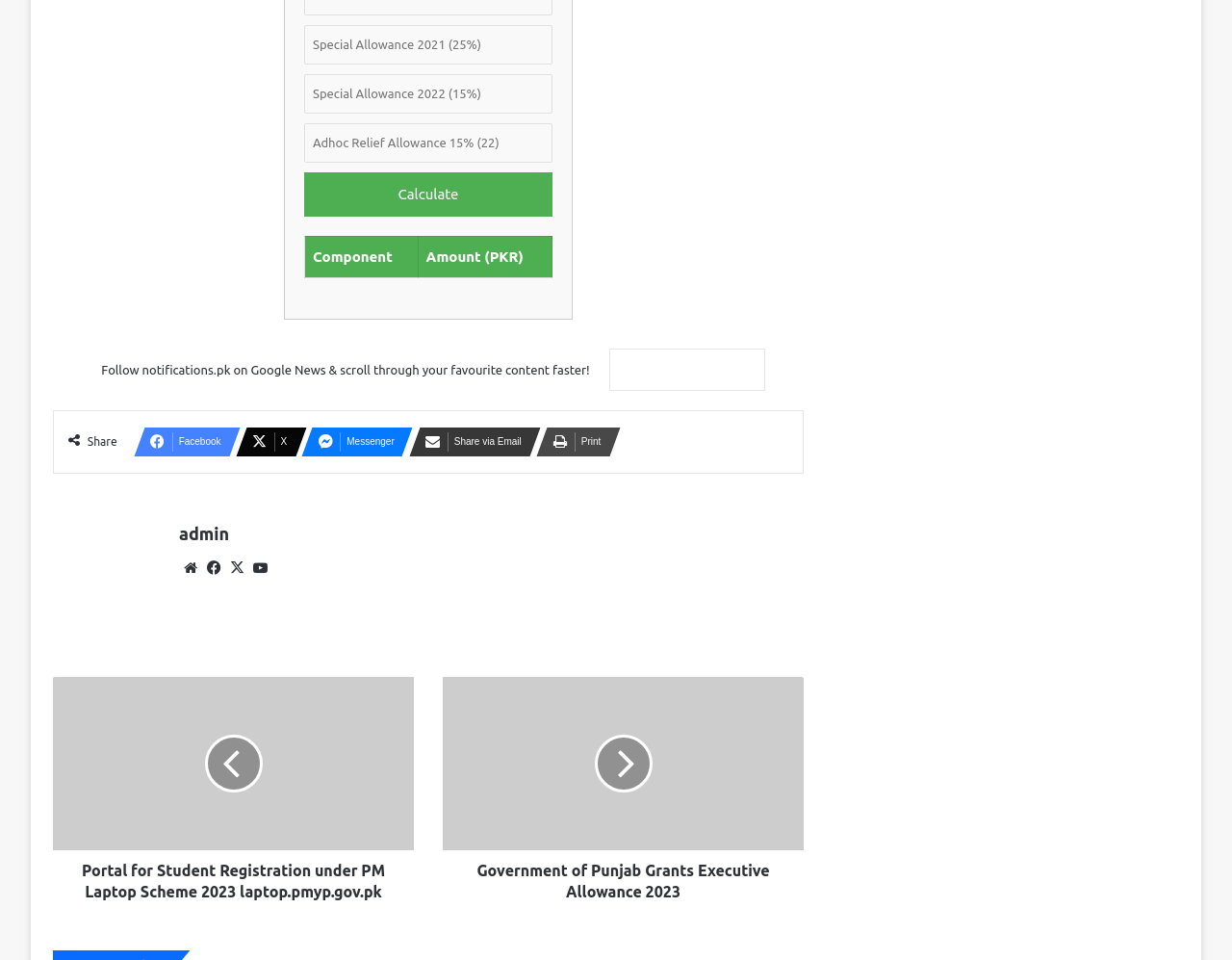Provide the bounding box coordinates for the area that should be clicked to complete the instruction: "Visit Portal for Student Registration under PM Laptop Scheme 2023".

[0.043, 0.886, 0.336, 0.94]